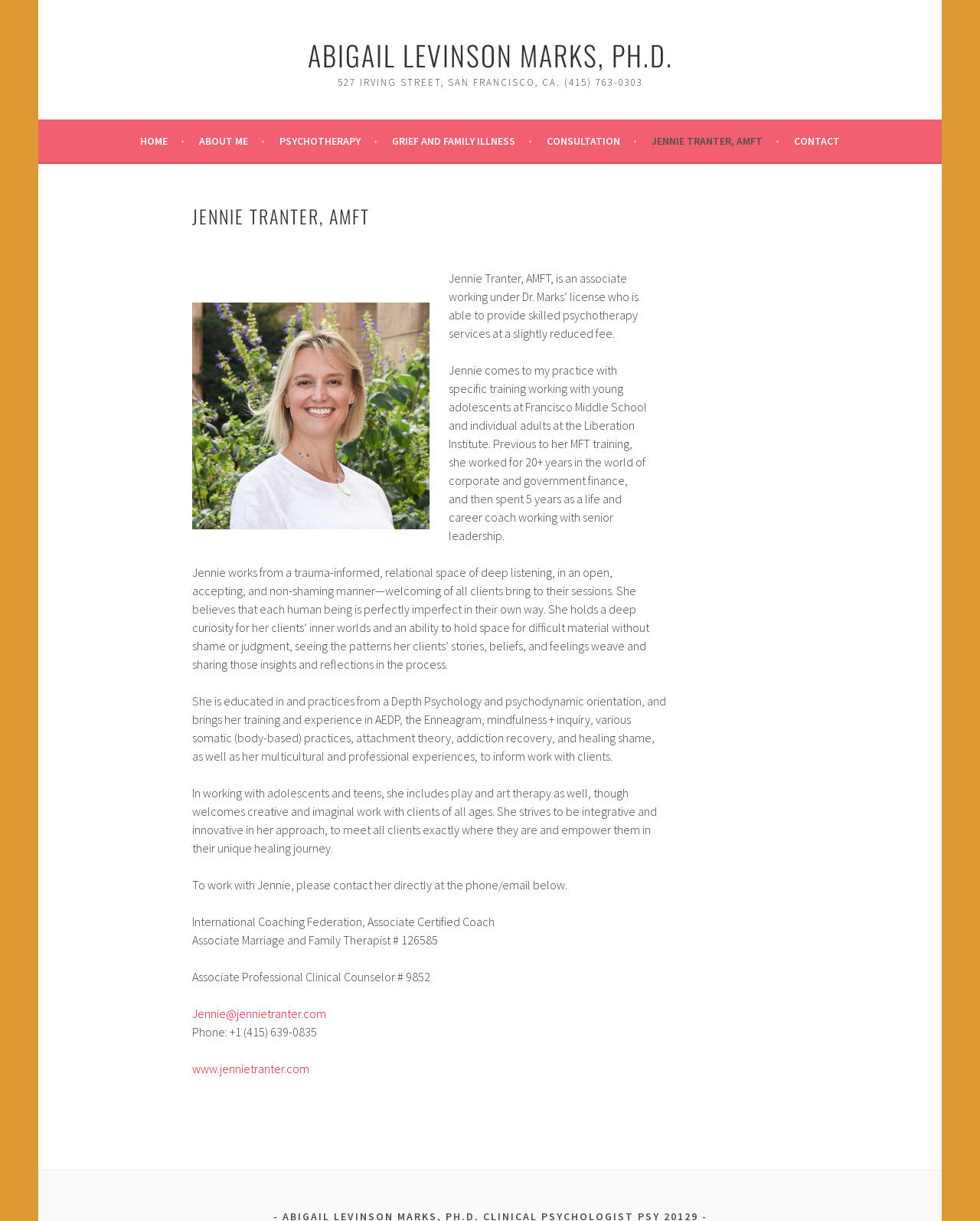Describe every aspect of the webpage comprehensively.

This webpage is about Jennie Tranter, an associate marriage and family therapist who works with adolescents, teens, and adults in San Francisco and virtually throughout California. At the top of the page, there is a heading with the name "Abigail Levinson Marks, Ph.D." and a link to it. Below that, there is another heading with the address and phone number of the practice.

The main content of the page is divided into sections. On the left side, there is a navigation menu with links to different sections of the website, including "Home", "About Me", "Psychotherapy", "Grief and Family Illness", "Consultation", and "Contact".

On the right side, there is a large section dedicated to Jennie Tranter. At the top, there is a heading with her name and a figure, possibly a photo. Below that, there are several paragraphs of text that describe her background, approach to therapy, and services offered. The text explains that she works from a trauma-informed, relational space and welcomes clients of all ages. She has experience working with young adolescents and individual adults, and has training in various therapeutic approaches.

Further down, there are more details about her education and certifications, including her associate marriage and family therapist license and associate professional clinical counselor license. There is also contact information, including her email address, phone number, and website.

Overall, the webpage provides a detailed introduction to Jennie Tranter and her services as a therapist, as well as her background and approach to working with clients.